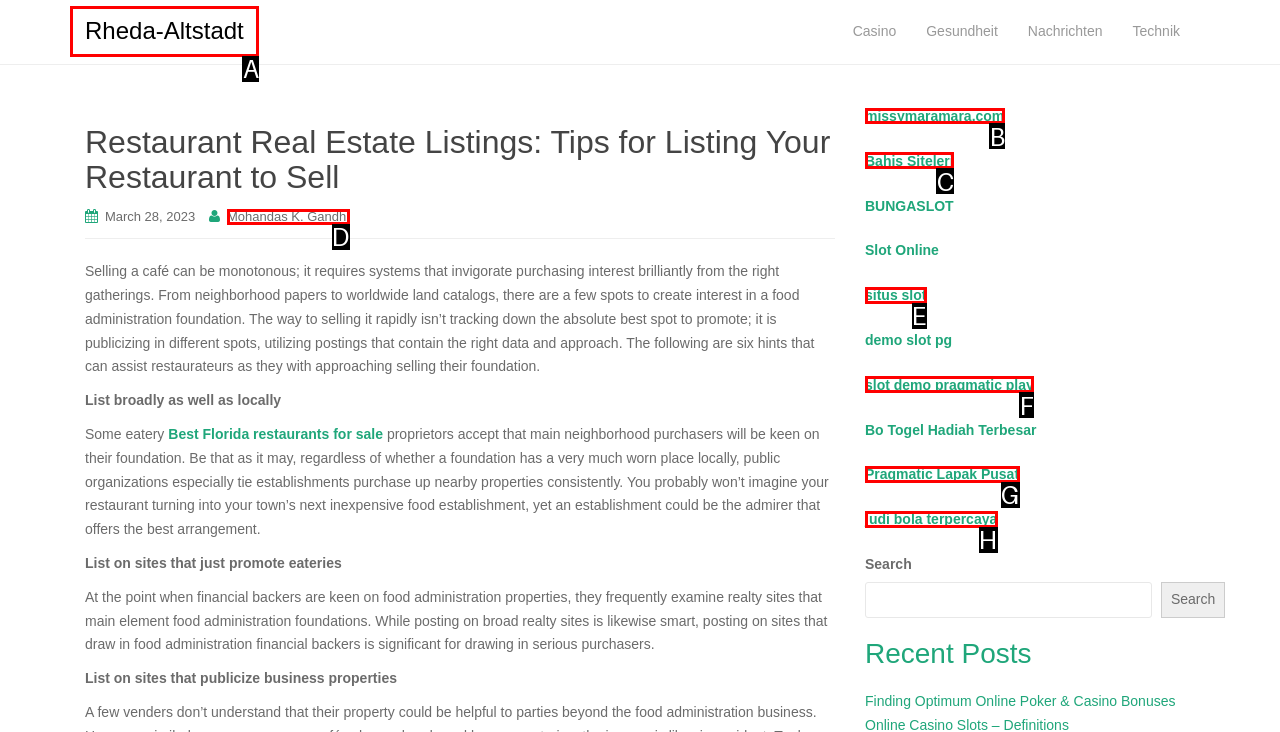Choose the letter of the option that needs to be clicked to perform the task: Visit the website missymaramara.com. Answer with the letter.

B